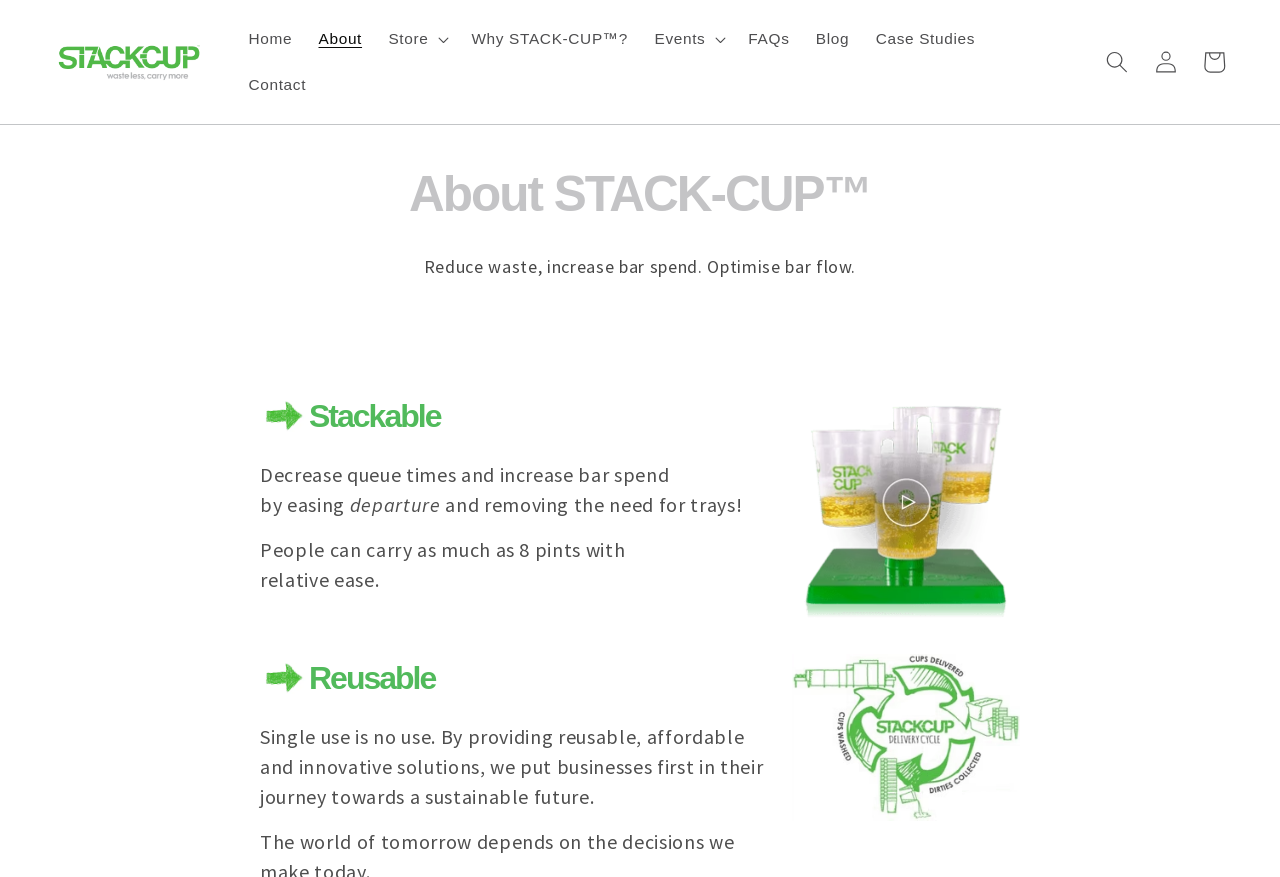Using the description "Contact", locate and provide the bounding box of the UI element.

[0.184, 0.071, 0.249, 0.123]